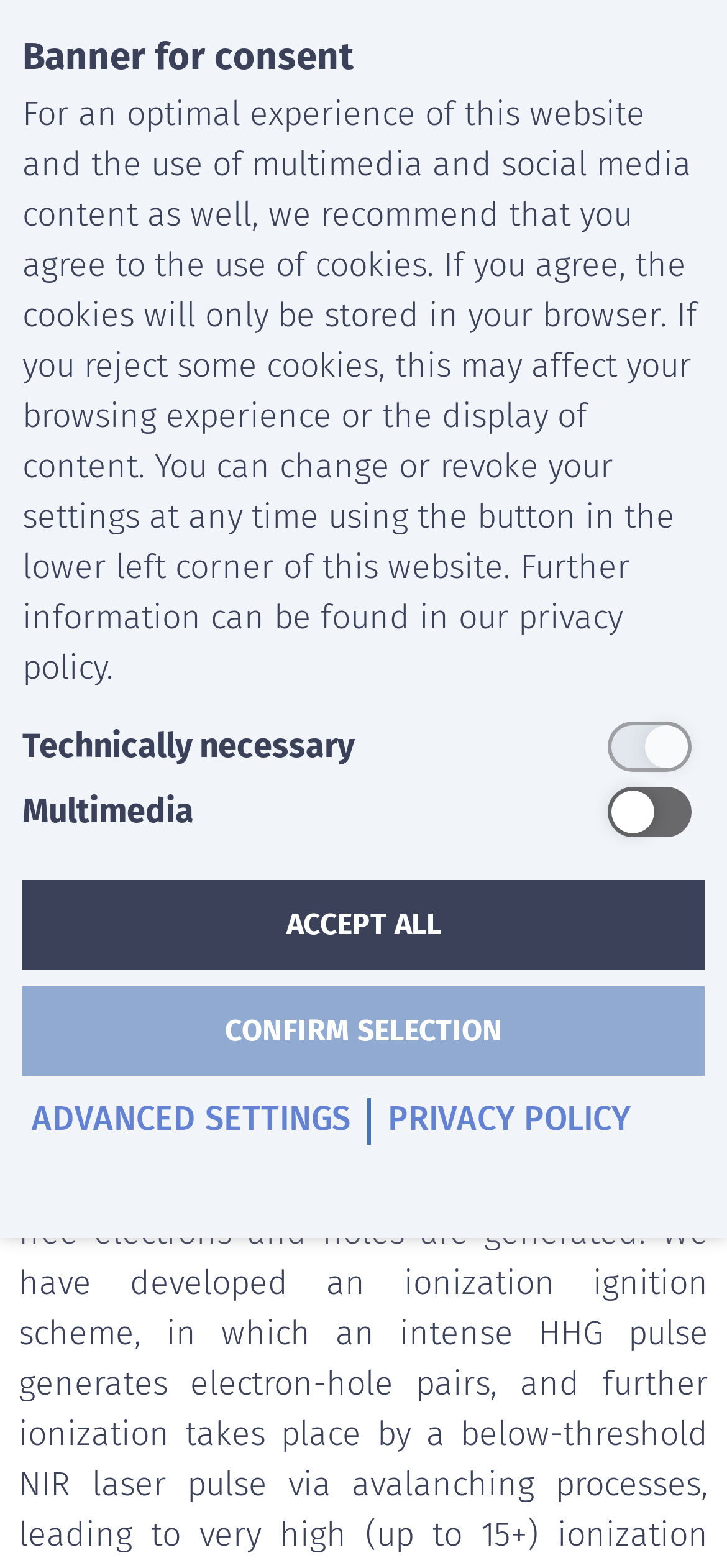Can you pinpoint the bounding box coordinates for the clickable element required for this instruction: "Contact us"? The coordinates should be four float numbers between 0 and 1, i.e., [left, top, right, bottom].

[0.387, 0.01, 0.505, 0.027]